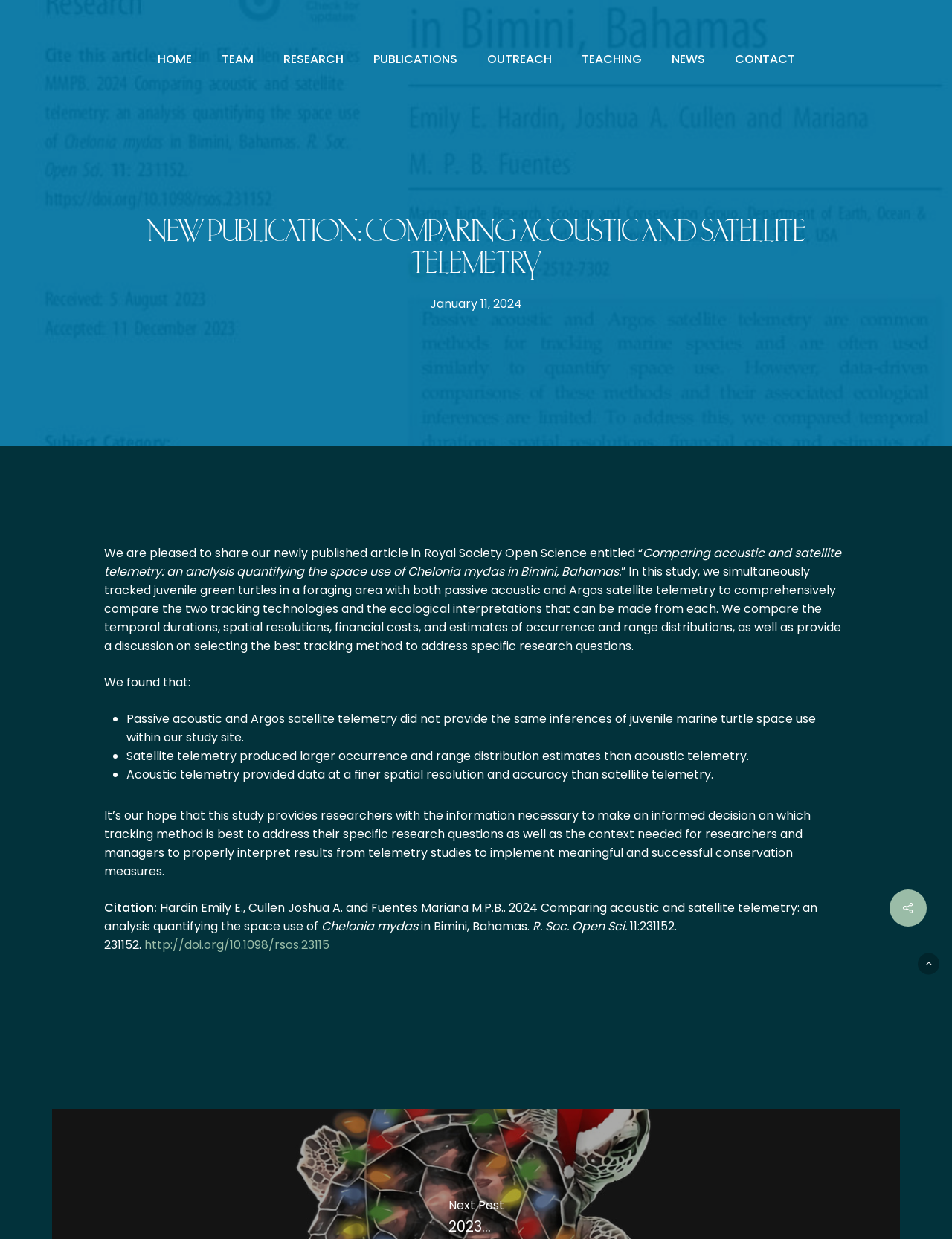Find the bounding box coordinates for the UI element that matches this description: "parent_node: HOME".

[0.964, 0.769, 0.987, 0.787]